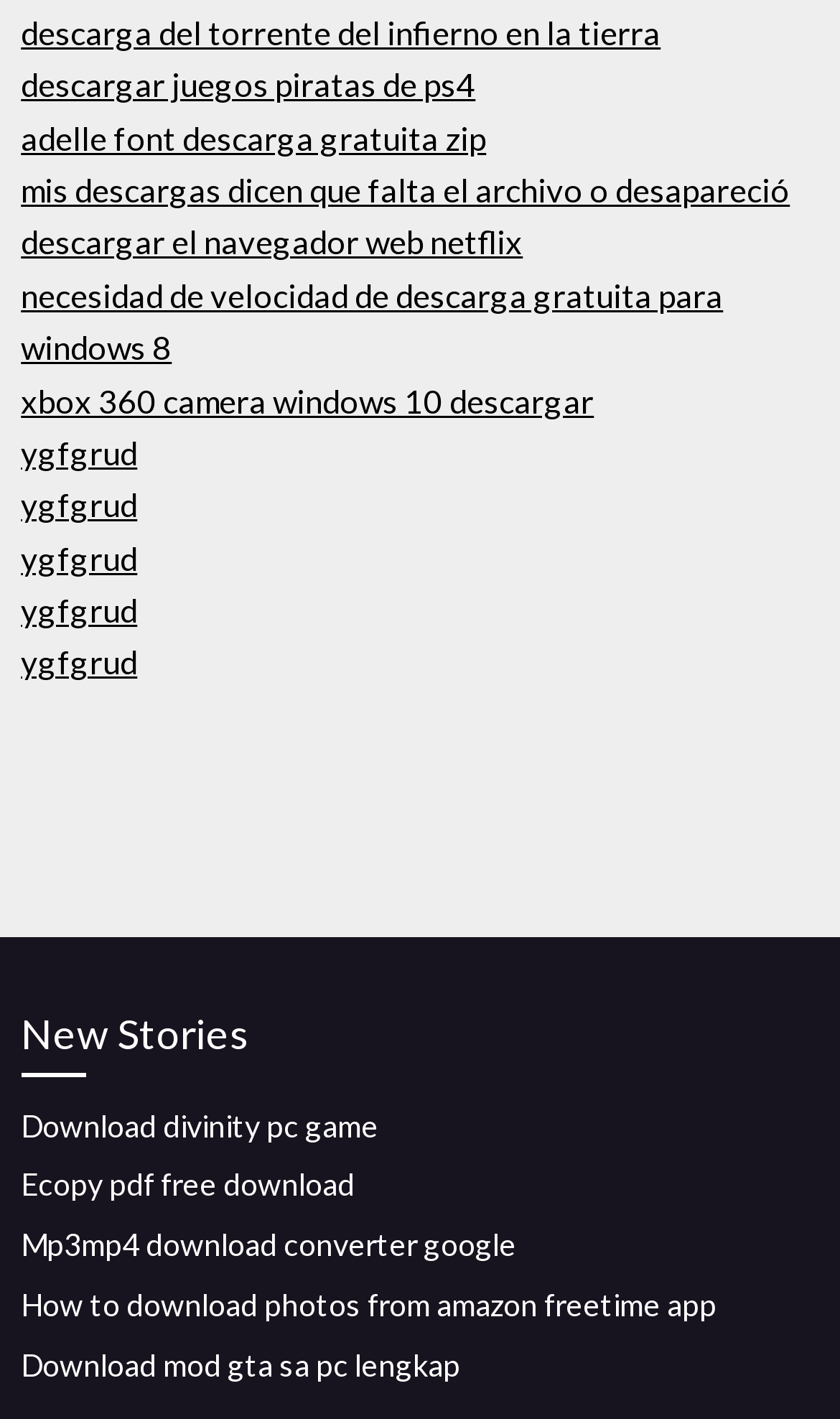Identify the bounding box coordinates of the region I need to click to complete this instruction: "Download juegos piratas de ps4".

[0.025, 0.046, 0.566, 0.073]